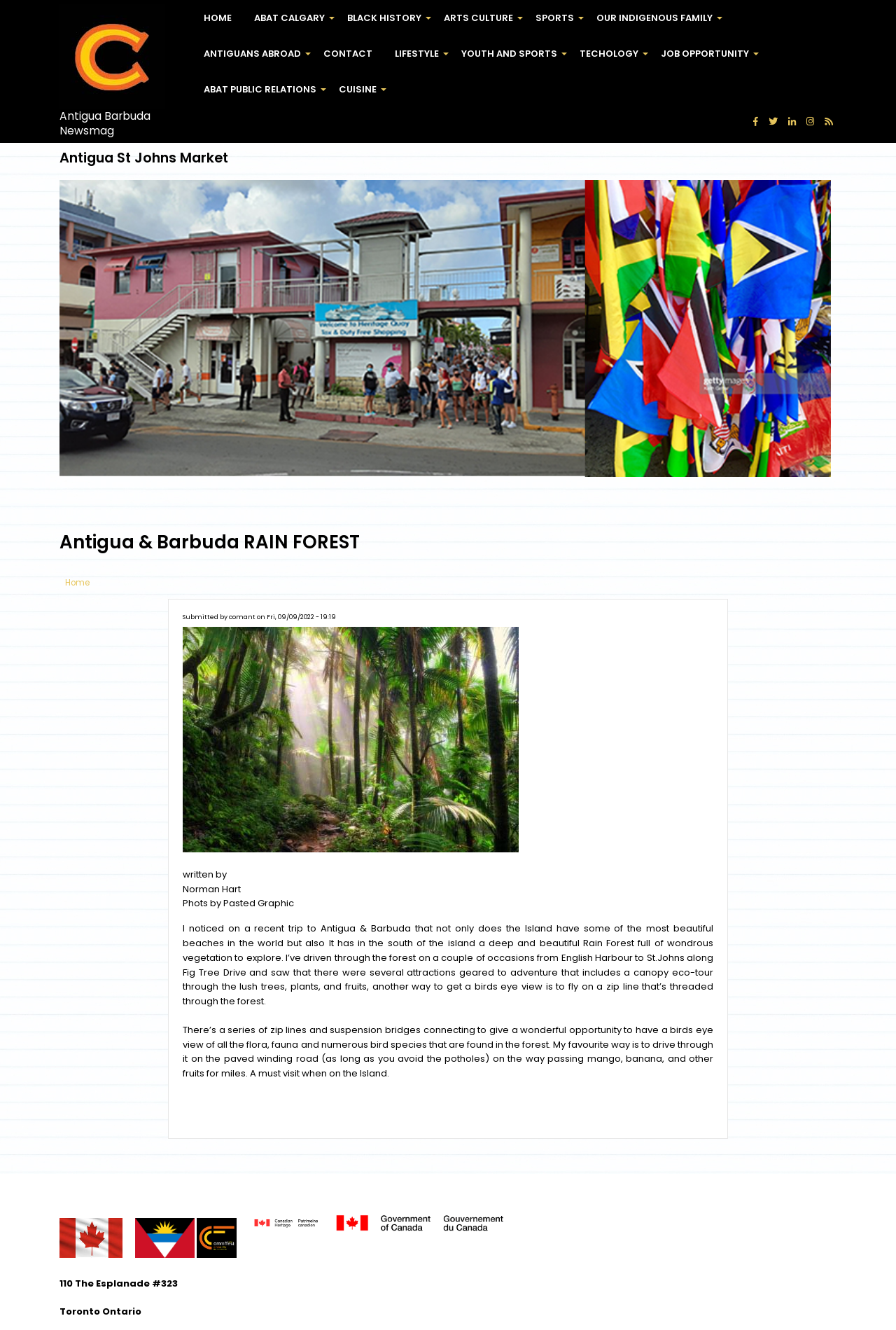Could you indicate the bounding box coordinates of the region to click in order to complete this instruction: "Click on the 'TECHOLOGY' dropdown menu".

[0.634, 0.027, 0.725, 0.054]